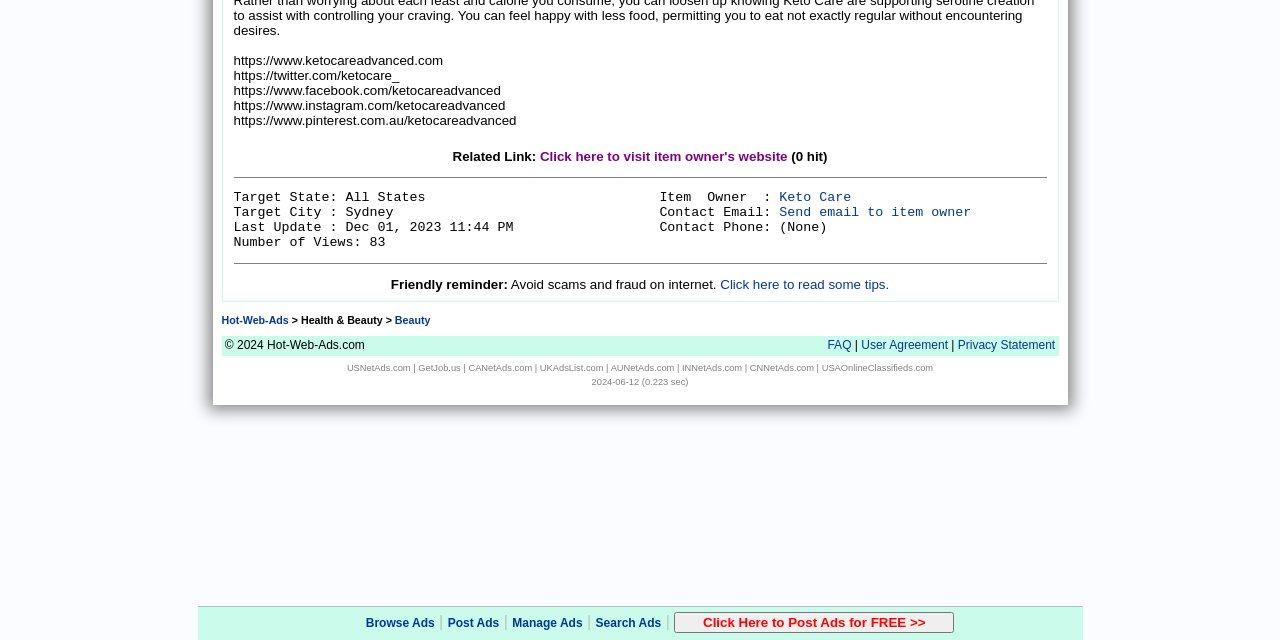Locate the bounding box of the UI element described by: "GetJob.us" in the given webpage screenshot.

[0.327, 0.567, 0.36, 0.582]